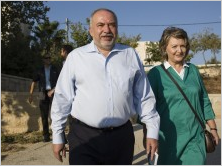Use a single word or phrase to answer the question: What color is Avigdor Lieberman's shirt?

Light blue